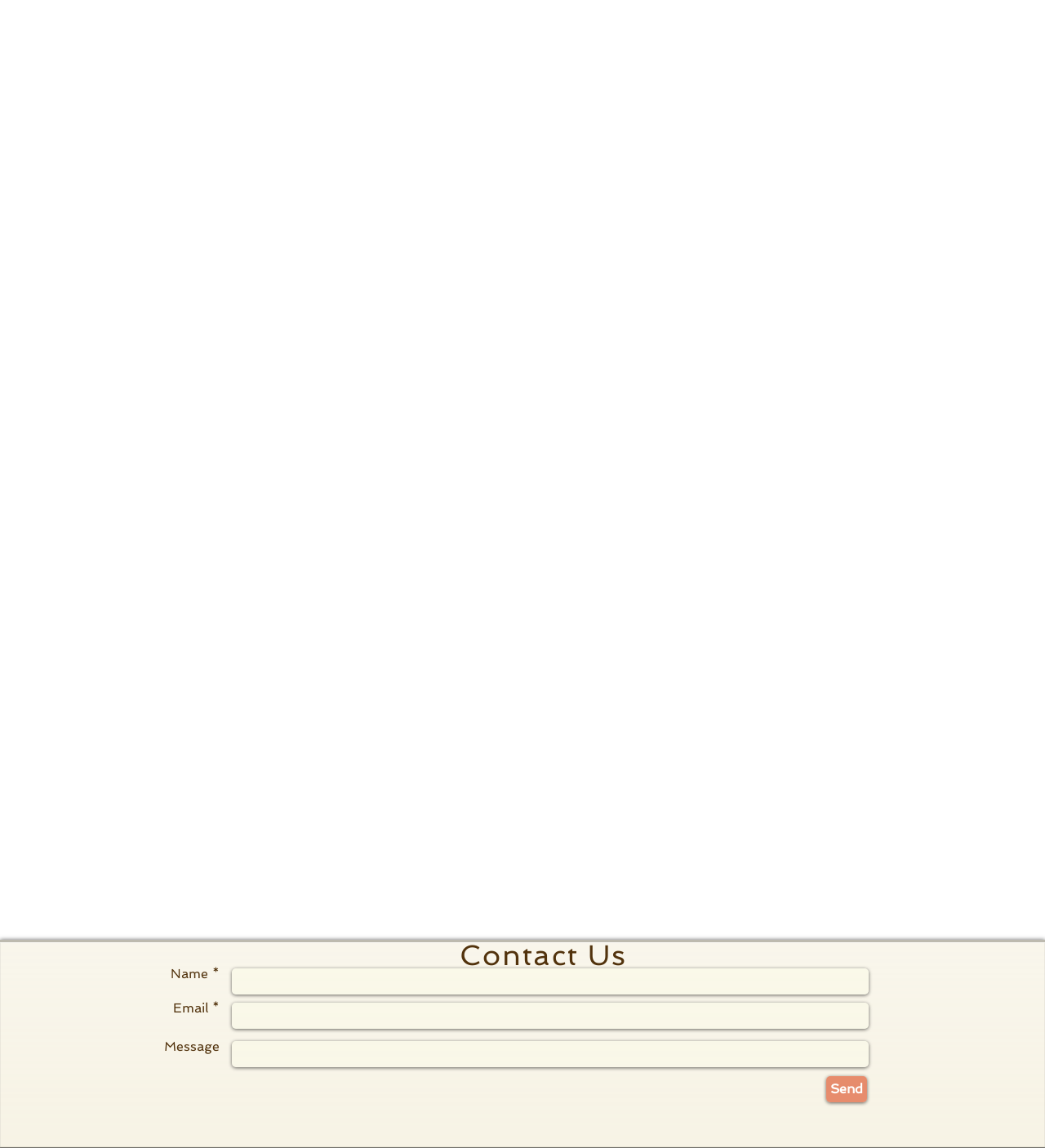How many input fields are required?
Answer the question based on the image using a single word or a brief phrase.

2